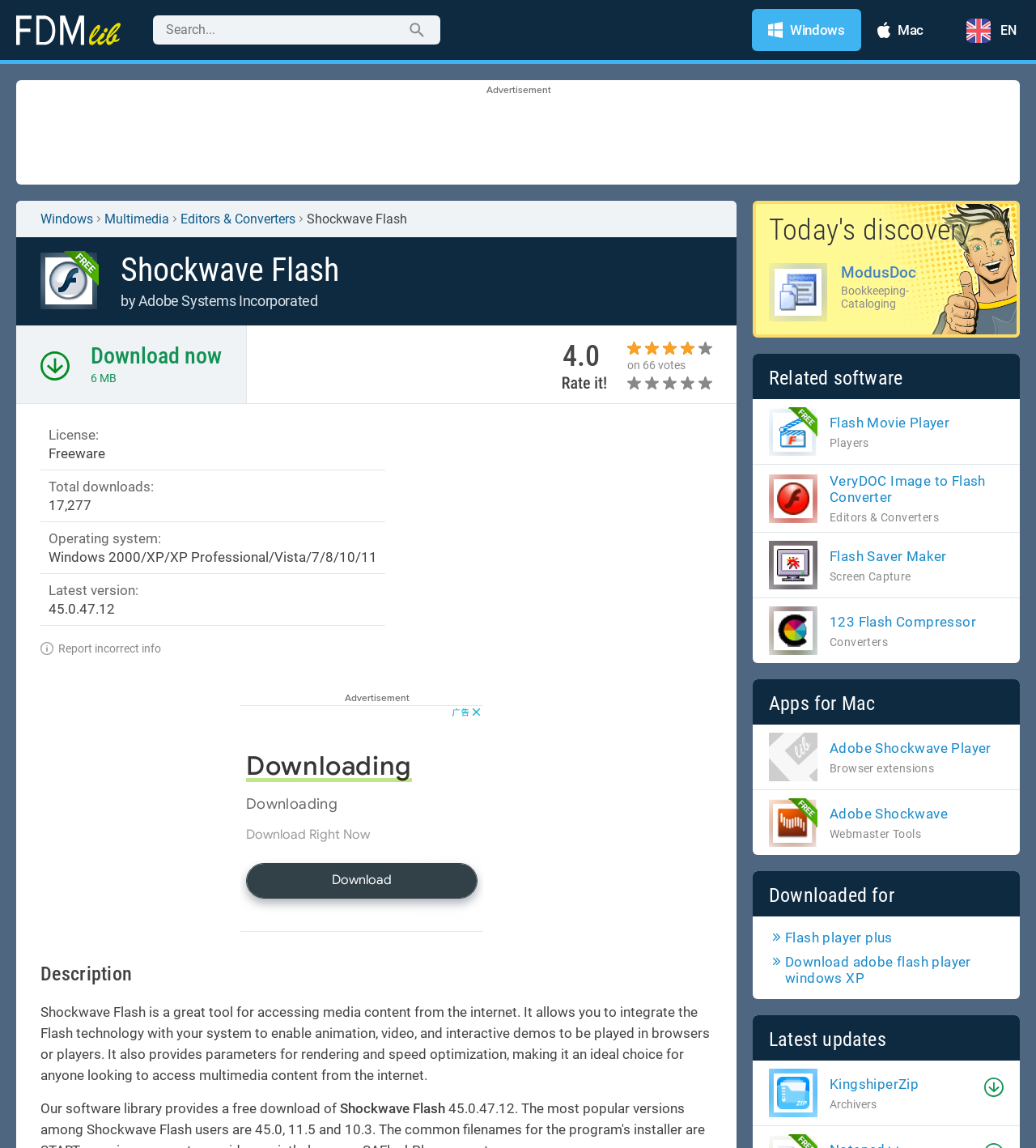Give a detailed overview of the webpage's appearance and contents.

This webpage is about downloading Shockwave Flash for free. At the top, there is a search bar with a "Search" button next to it. Below the search bar, there are two links, "Windows" and "Mac", which likely allow users to choose their operating system for the download. To the right of these links, there is a small text "EN" indicating the language of the webpage.

On the left side of the page, there is a section with a heading "Shockwave Flash" and an image of the Shockwave Flash logo. Below the heading, there is a description of Shockwave Flash, stating that it is a great tool for accessing media content from the internet. The description also mentions that it allows users to integrate Flash technology with their system to enable animation, video, and interactive demos to be played in browsers or players.

Below the description, there is a section with details about the download, including the file size (6 MB), version (4.0), and user ratings (with 66 votes). There are also five generic icons, likely representing the rating system.

To the right of the download details, there is a table with information about the software, including the license type (Freeware), total downloads (17,277), operating system (Windows 2000/XP/XP Professional/Vista/7/8/10/11), and latest version (45.0.47.12).

Further down the page, there is a section with related software, including links to Flash Movie Player, VeryDOC Image to Flash Converter, Flash Saver Maker, 123 Flash Compressor, and Adobe Shockwave Player. Each link has an accompanying image. There is also a section with links to apps for Mac and a section with latest updates.

Throughout the page, there are several advertisements and promotional links, including a large advertisement at the top and smaller ones scattered throughout the page.